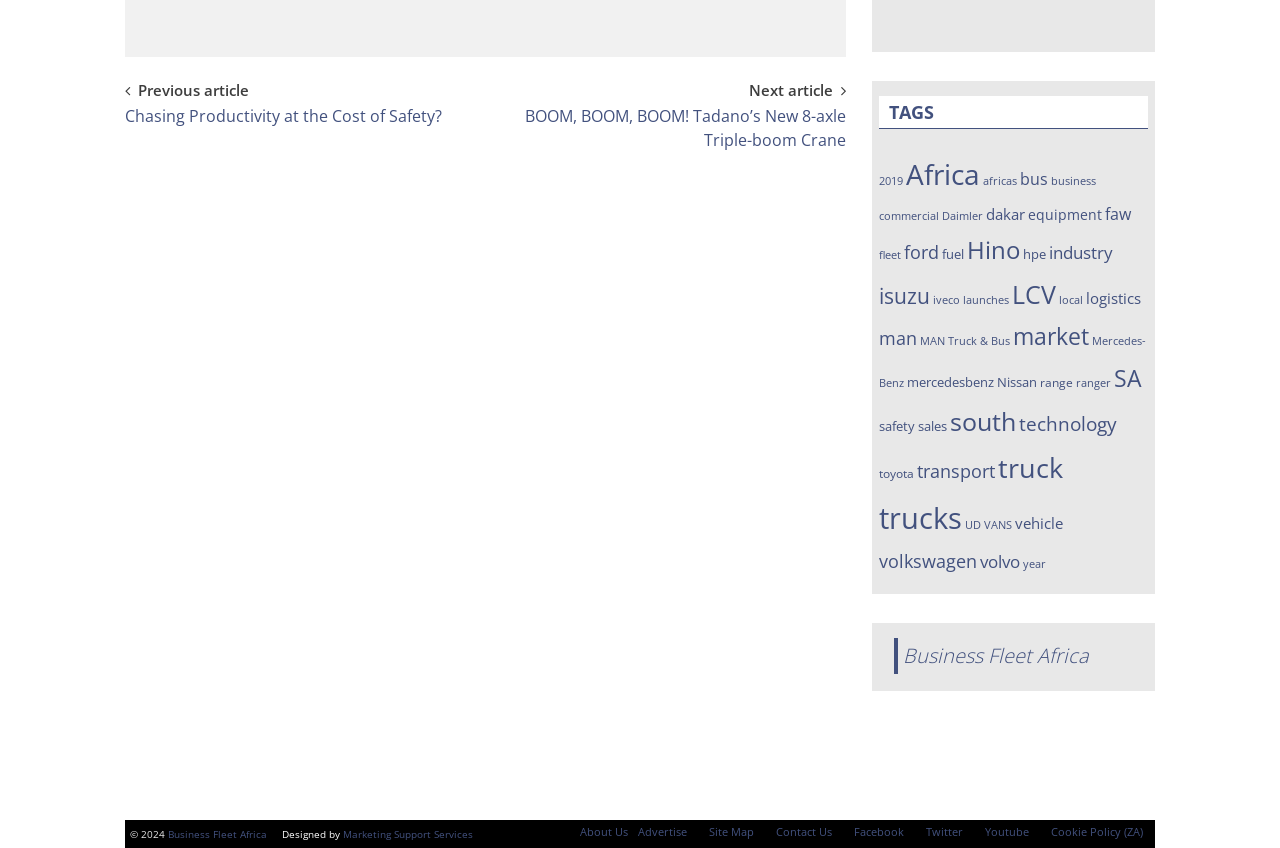Can you find the bounding box coordinates of the area I should click to execute the following instruction: "Explore the 'TAGS' section"?

[0.687, 0.114, 0.897, 0.153]